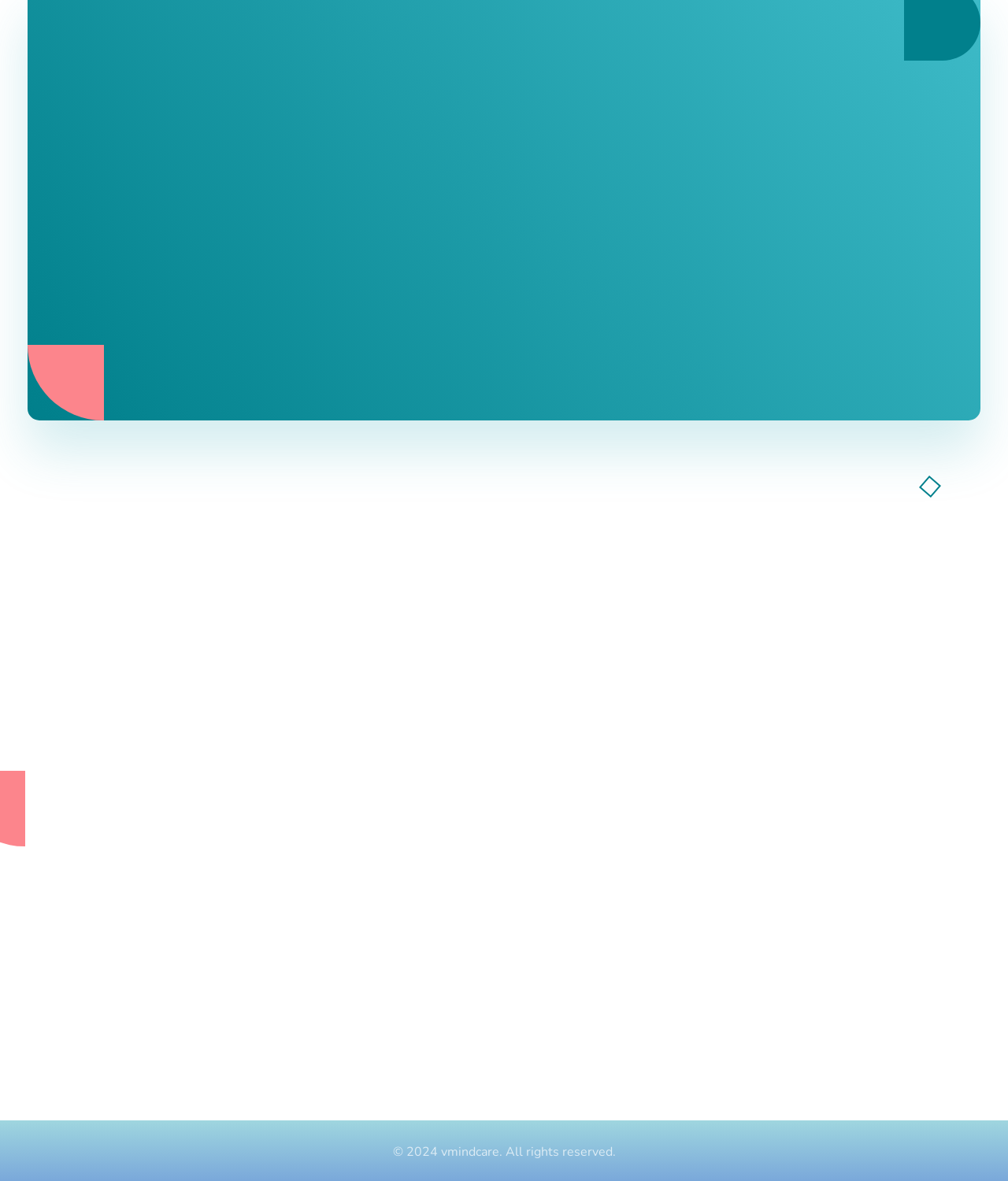What are the working hours of vmindcare on Saturdays?
Analyze the image and deliver a detailed answer to the question.

The working hours can be found in the table element with the heading 'Working Hours' which is located at the bottom right of the webpage. The table shows the working hours for each day of the week, and for Saturday, the hours are 9:00am - 2:00pm.